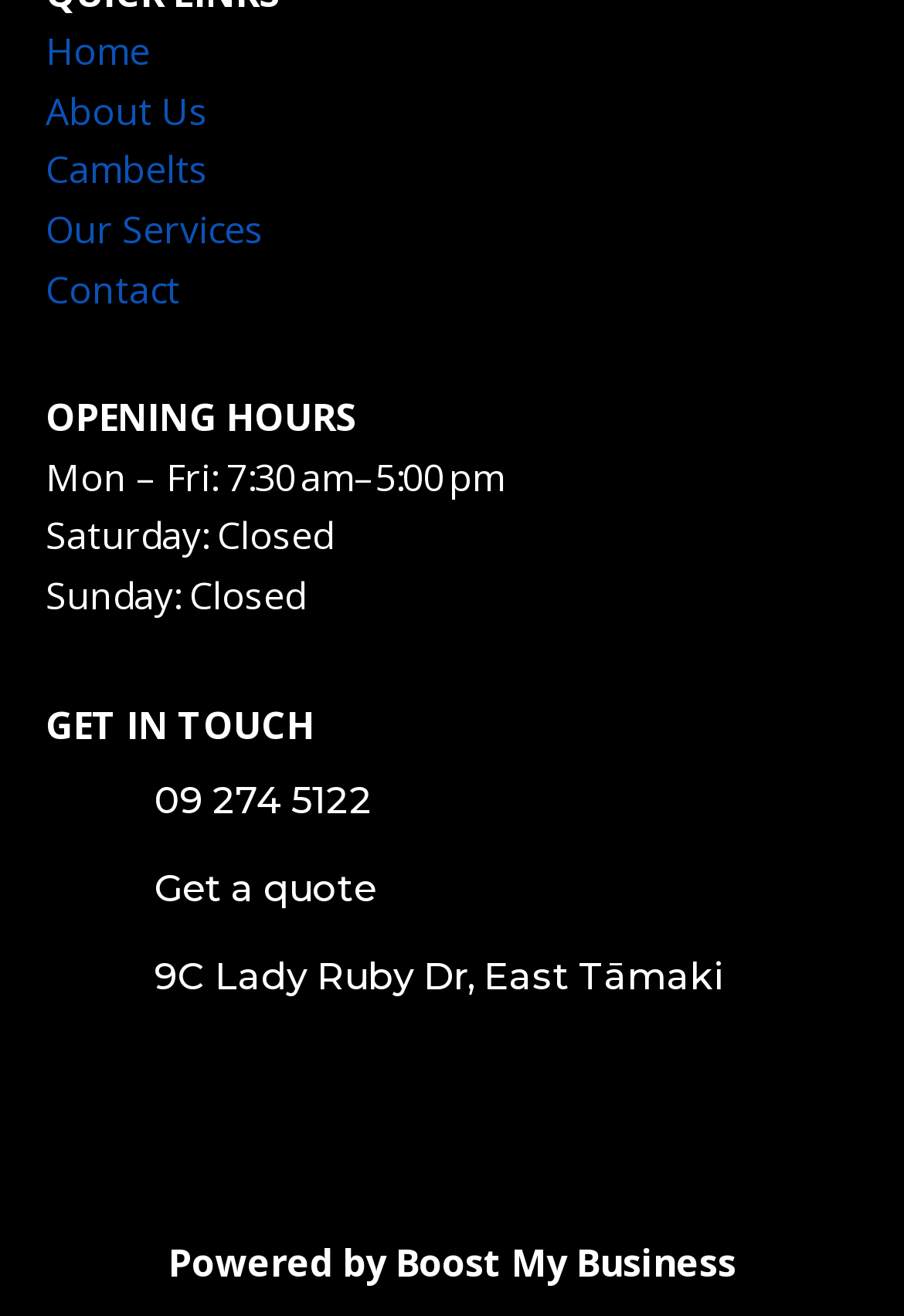What is the phone number to get in touch? Observe the screenshot and provide a one-word or short phrase answer.

09 274 5122